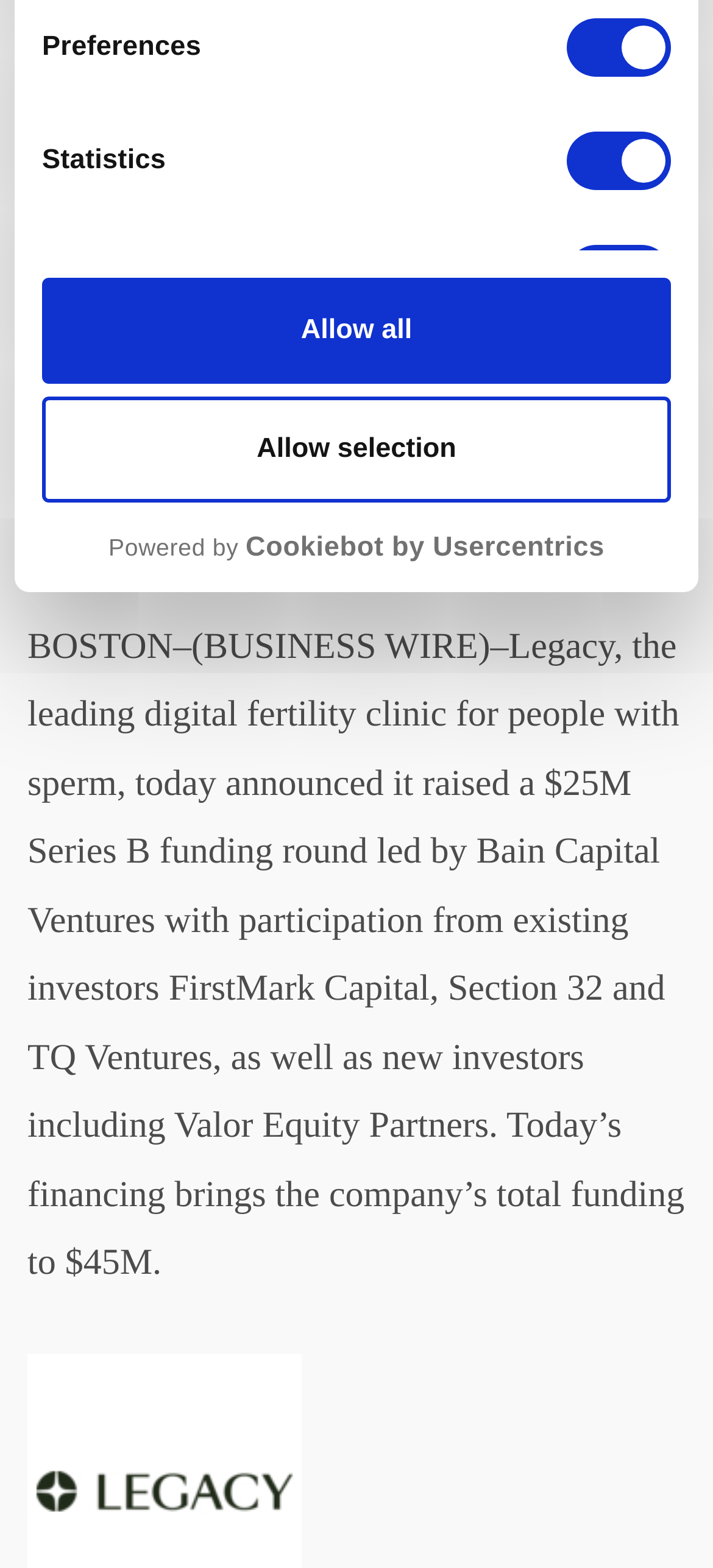Find and provide the bounding box coordinates for the UI element described with: "title="Share on Pinterest"".

[0.577, 0.099, 0.672, 0.148]